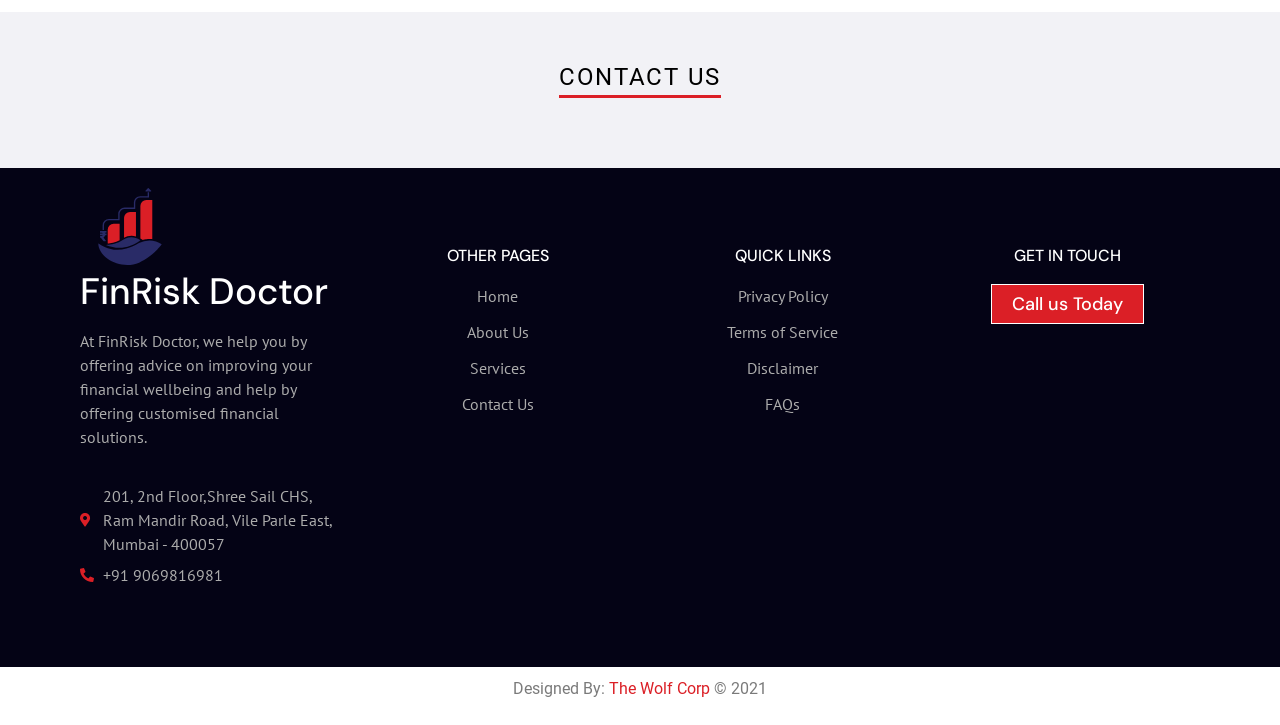What is the name of the company?
Provide an in-depth and detailed explanation in response to the question.

The name of the company can be found in the heading element 'FinRisk Doctor' which is located at the top of the webpage, with a bounding box of [0.062, 0.376, 0.27, 0.427].